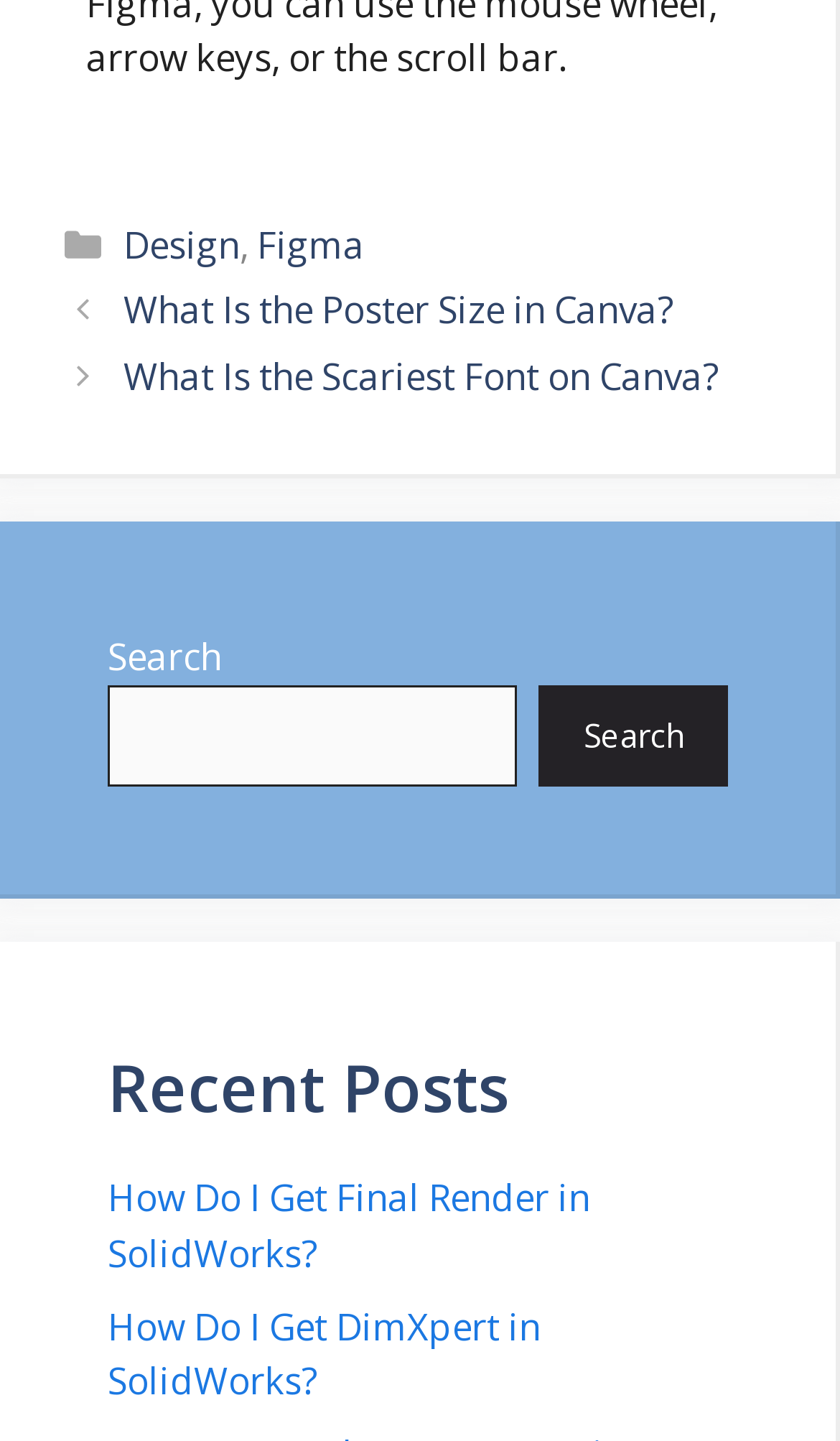Answer this question using a single word or a brief phrase:
How many recent posts are listed?

2